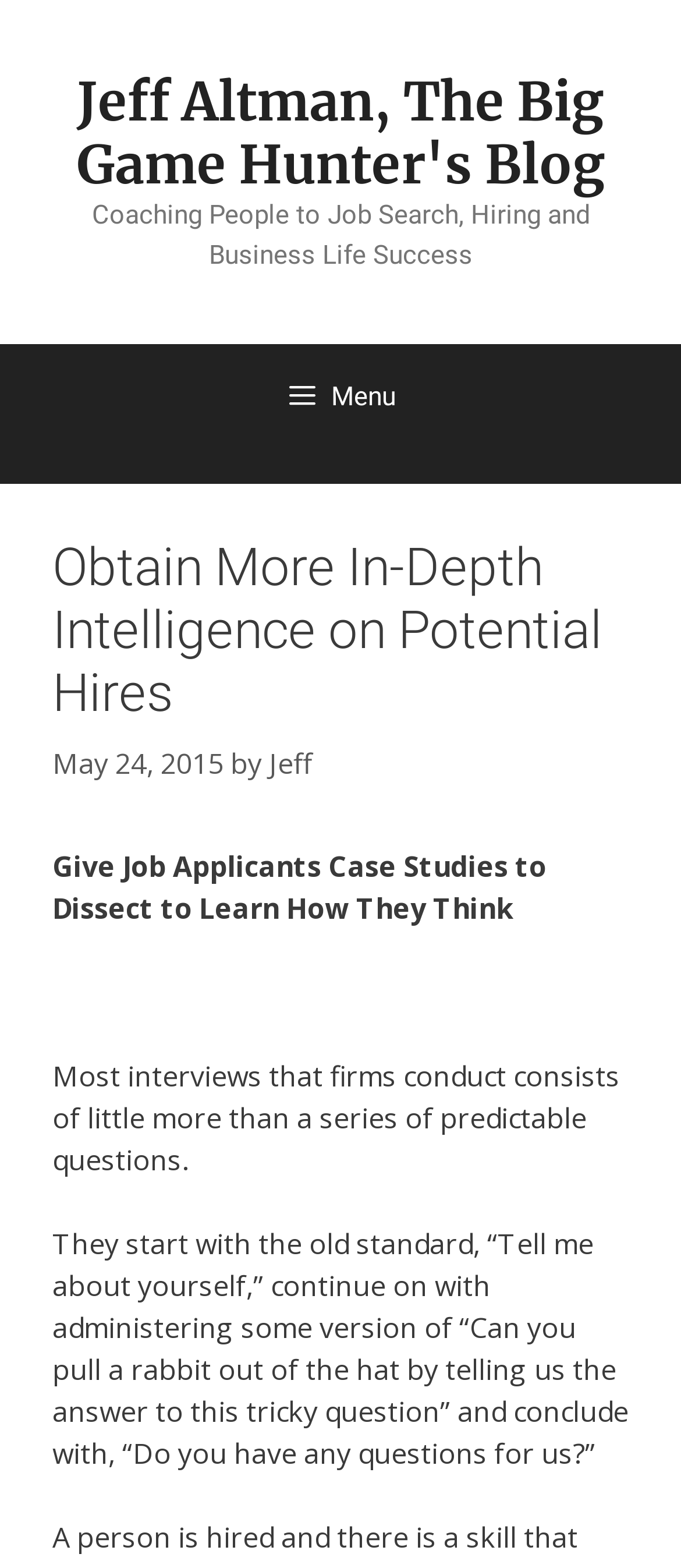Please find and give the text of the main heading on the webpage.

Obtain More In-Depth Intelligence on Potential Hires